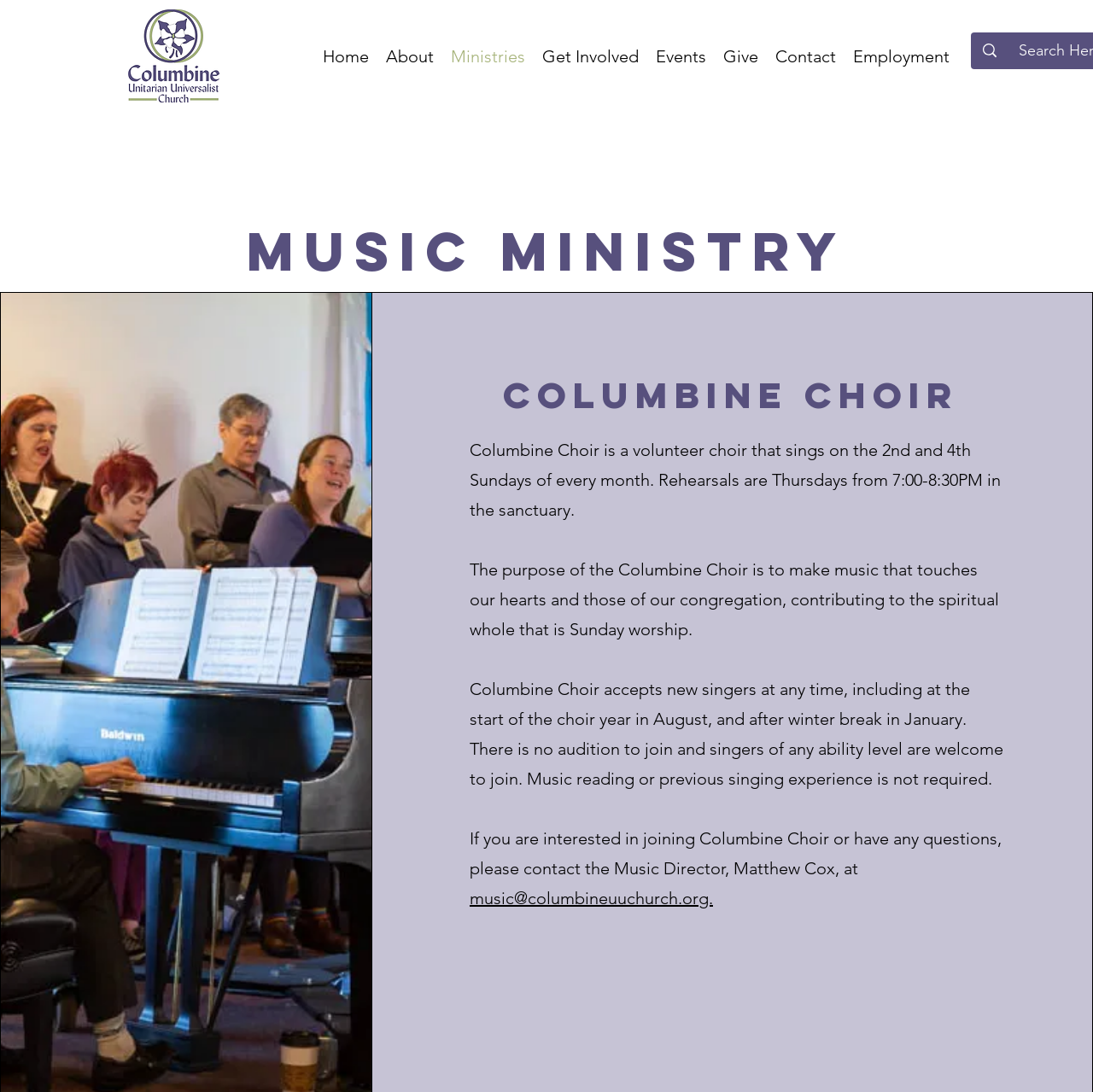Generate a comprehensive caption for the webpage you are viewing.

The webpage is about the Music Ministry of Columbine UU. At the top left corner, there is a logo image of "cuuc.png". Below the logo, there is a navigation menu with links to different sections of the website, including "Home", "About", "Ministries", "Get Involved", "Events", "Give", "Contact", and "Employment". 

To the right of the navigation menu, there is a heading that reads "Music Ministry". Below this heading, there is another heading that reads "Columbine Choir". The Columbine Choir section provides information about the choir, including its purpose, rehearsal schedule, and membership details. The text explains that the choir sings on the 2nd and 4th Sundays of every month, rehearses on Thursdays, and welcomes new singers of any ability level. 

There is also a contact link to reach the Music Director, Matthew Cox, for those interested in joining the choir or with questions.